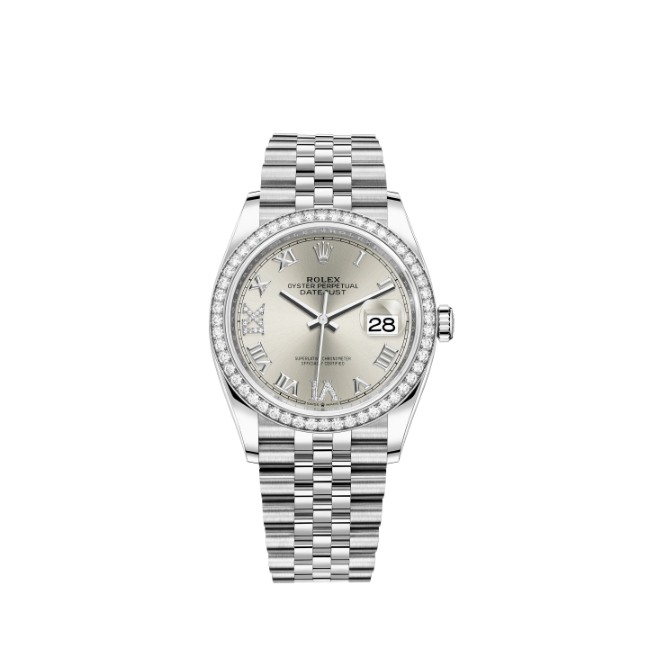Provide a brief response in the form of a single word or phrase:
What is the position of the date display?

3 o'clock